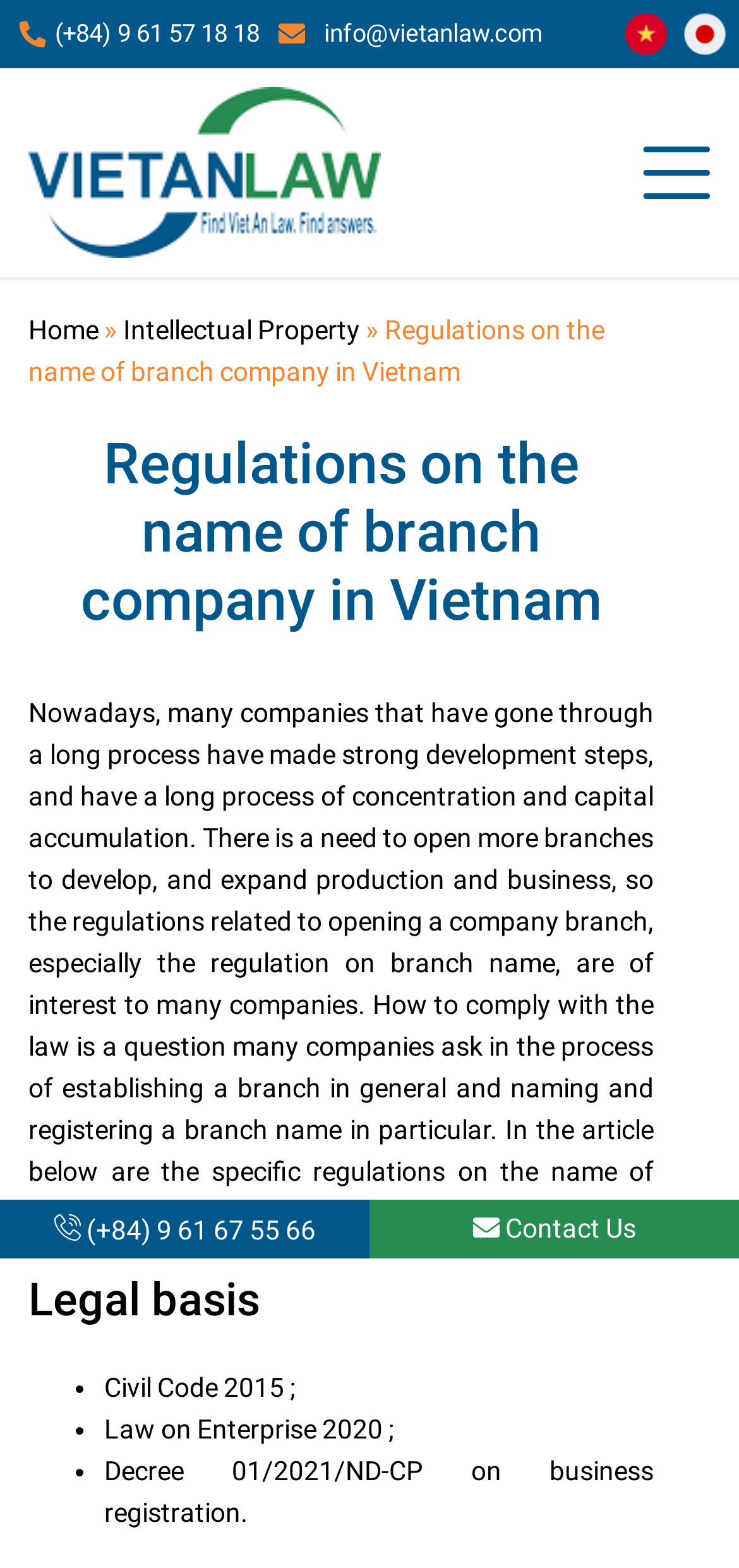Identify the bounding box coordinates necessary to click and complete the given instruction: "Send an email to info@vietanlaw.com".

[0.438, 0.012, 0.733, 0.03]